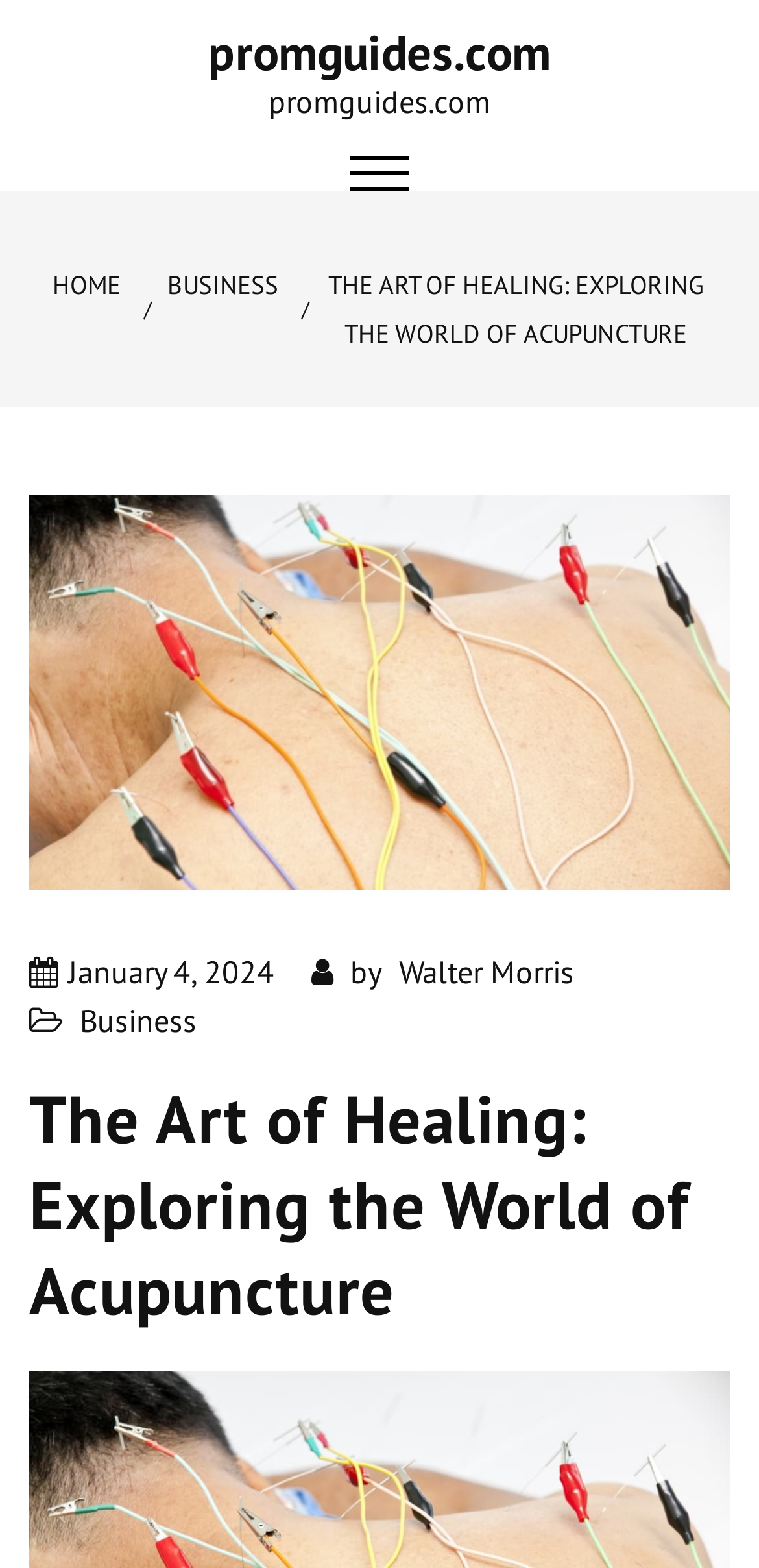Calculate the bounding box coordinates for the UI element based on the following description: "Walter Morris". Ensure the coordinates are four float numbers between 0 and 1, i.e., [left, top, right, bottom].

[0.526, 0.607, 0.756, 0.631]